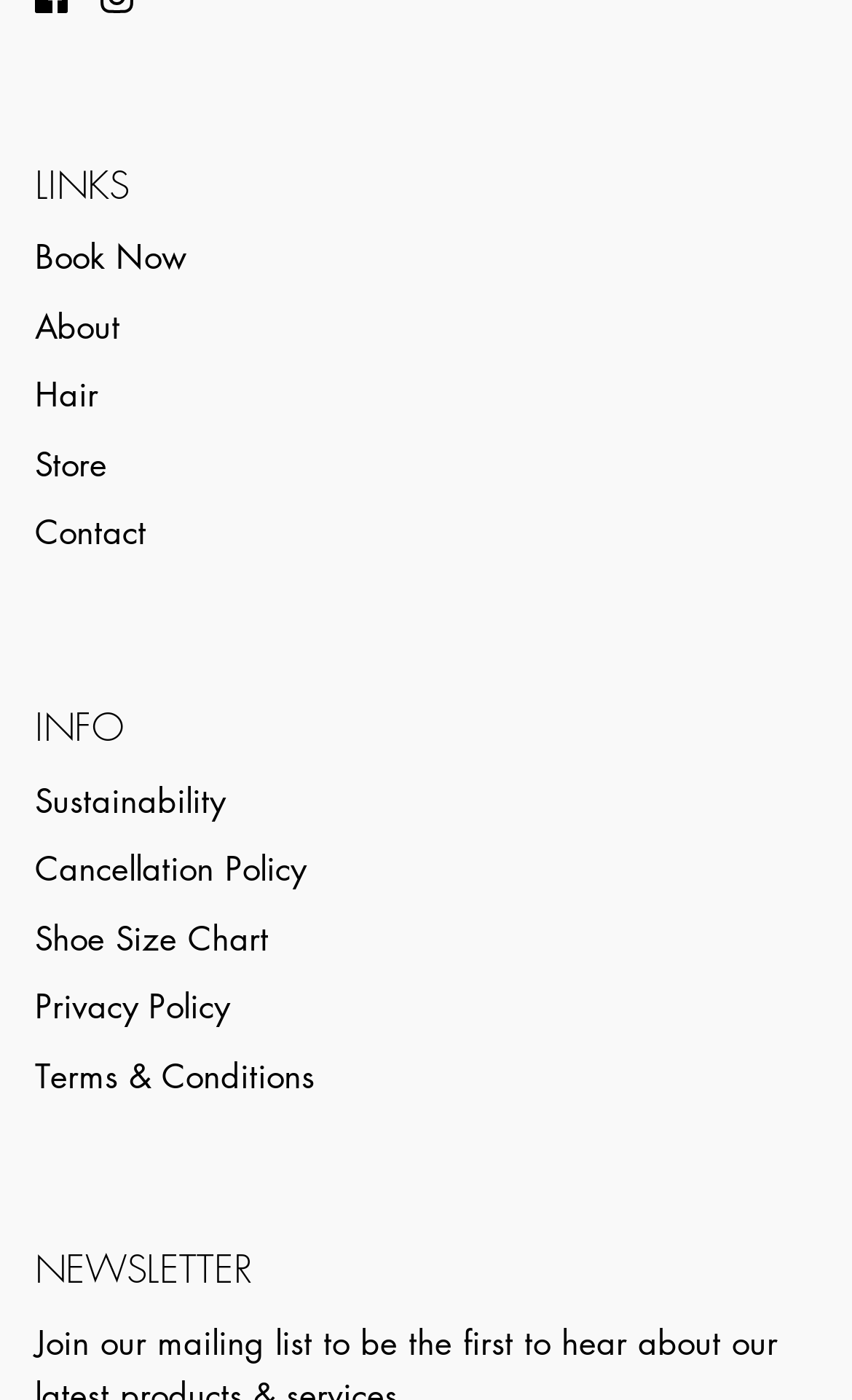Answer the question below using just one word or a short phrase: 
What is the purpose of the 'Book Now' link?

To make a booking